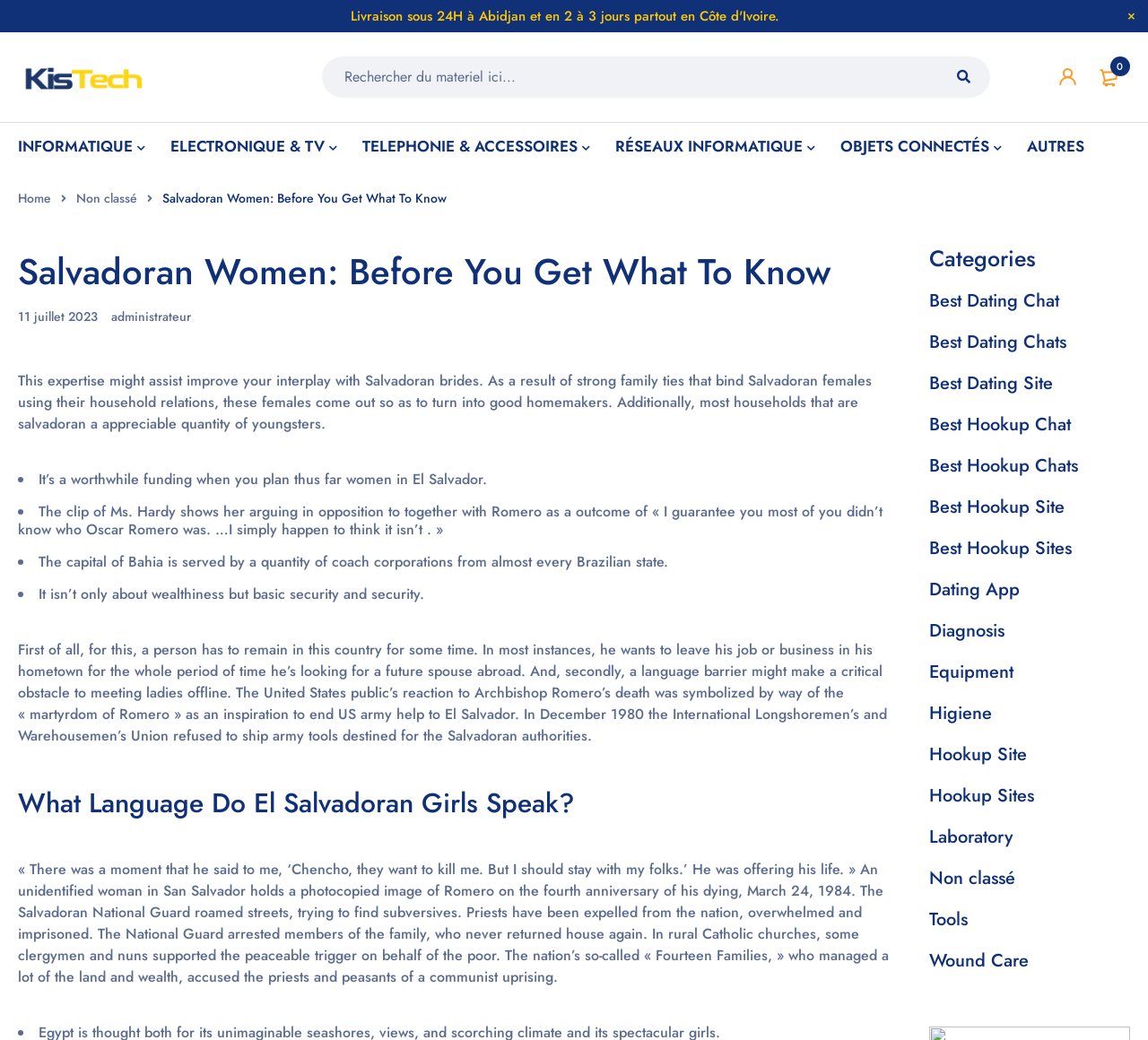What is the date mentioned in the webpage?
Using the information from the image, provide a comprehensive answer to the question.

I found the date '11 juillet 2023' in the webpage content, which is mentioned as a static text.